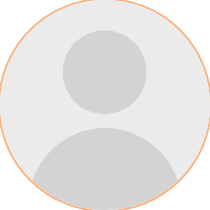What is the focus of Kenny Kindel's role?
Refer to the screenshot and deliver a thorough answer to the question presented.

The caption highlights the importance of sustainable forest management and conservation efforts in the region, which suggests that Kenny Kindel's role as the USFS Liaison is focused on managing and overseeing forestry initiatives and collaborations that prioritize sustainability.